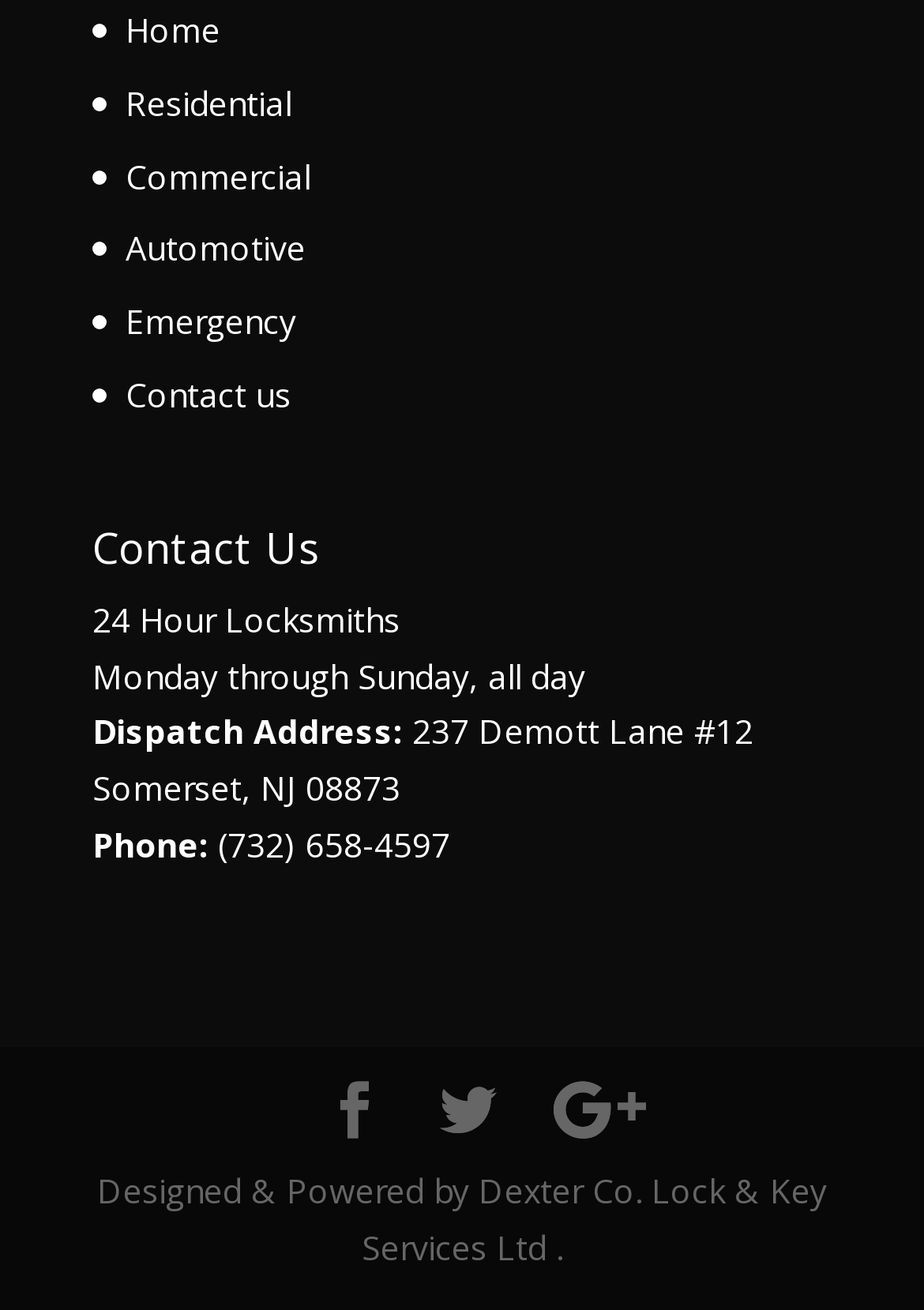Answer in one word or a short phrase: 
How many social media links are there?

3